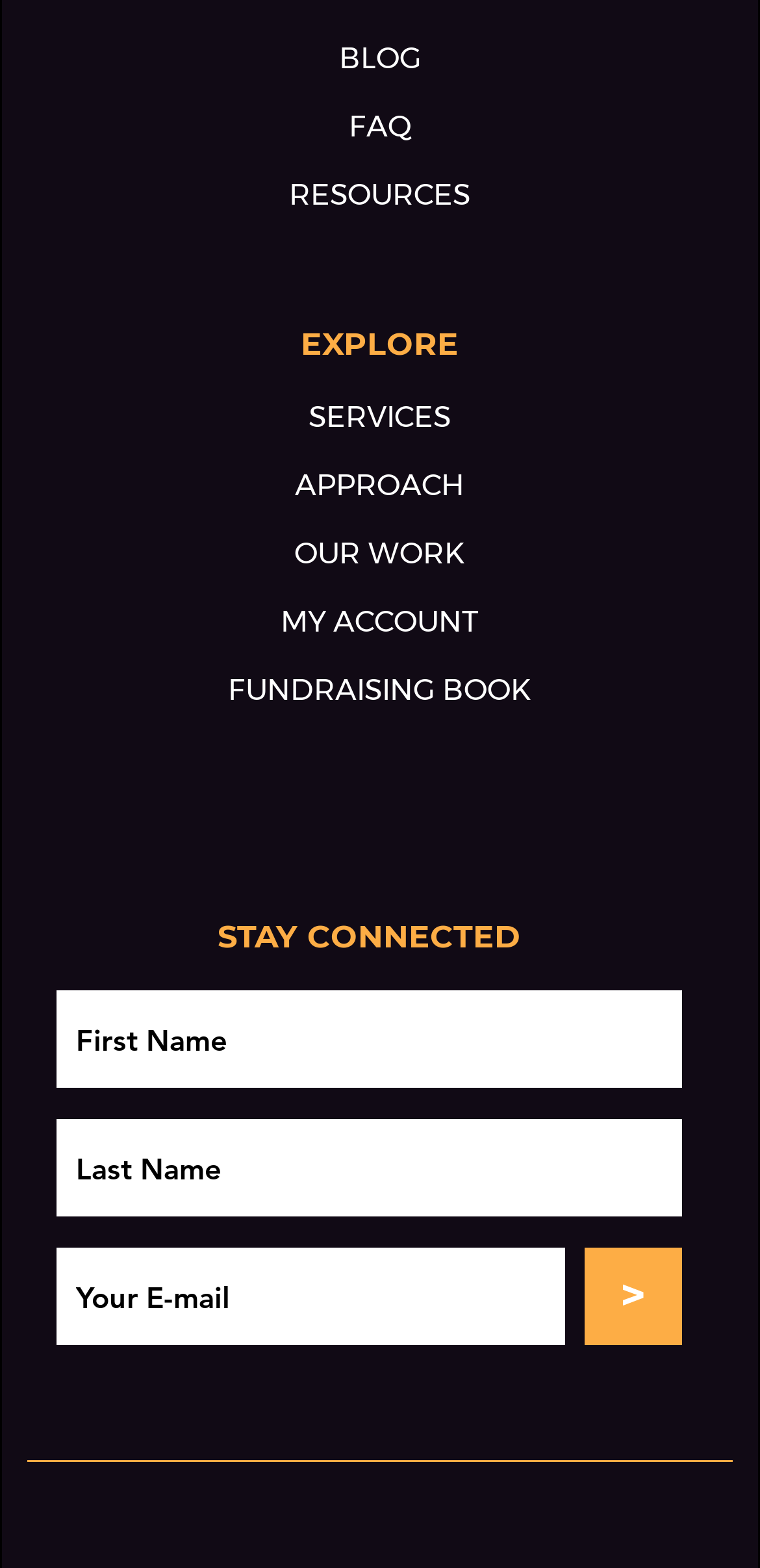Analyze the image and give a detailed response to the question:
Is the 'Your E-mail' field required?

I examined the textbox elements and found that the 'Your E-mail' field has a 'required: True' attribute, indicating that it is a required field.